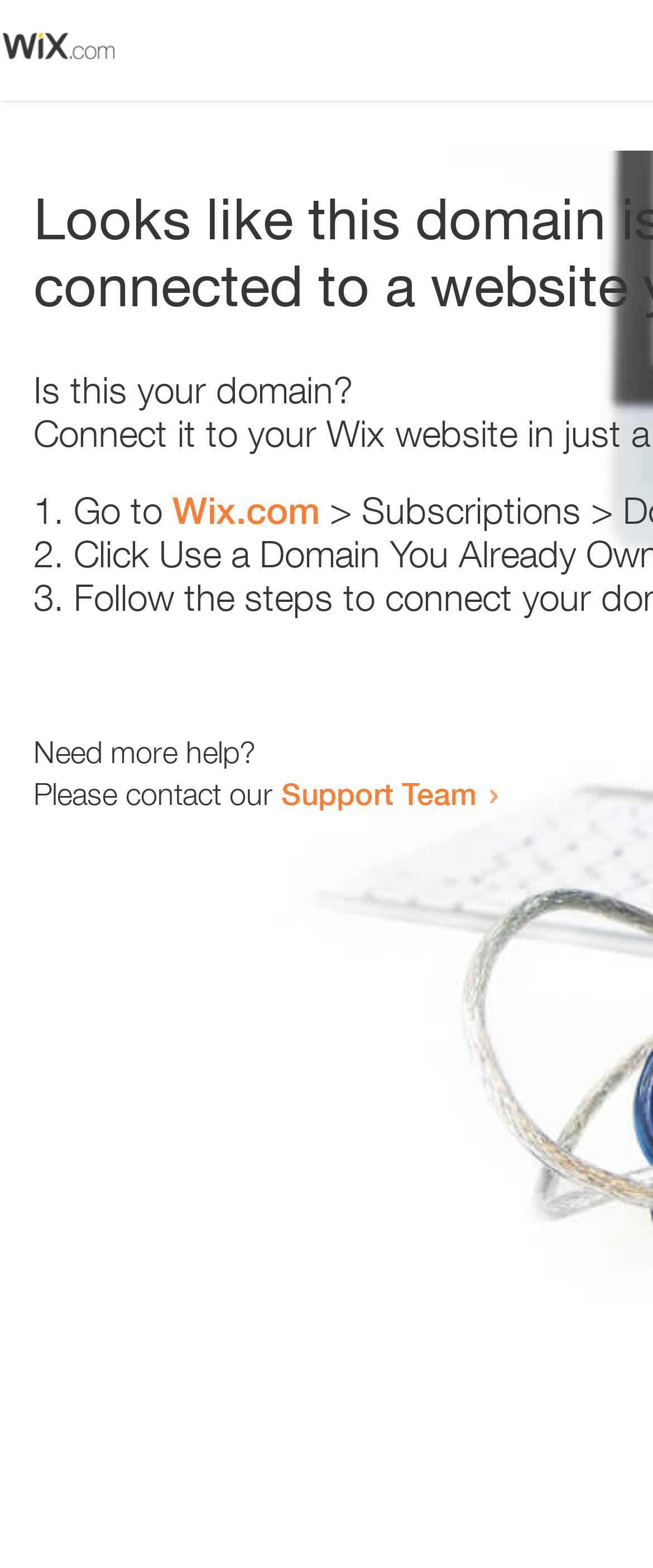What is the first step to take if this is your domain?
Using the screenshot, give a one-word or short phrase answer.

Go to Wix.com